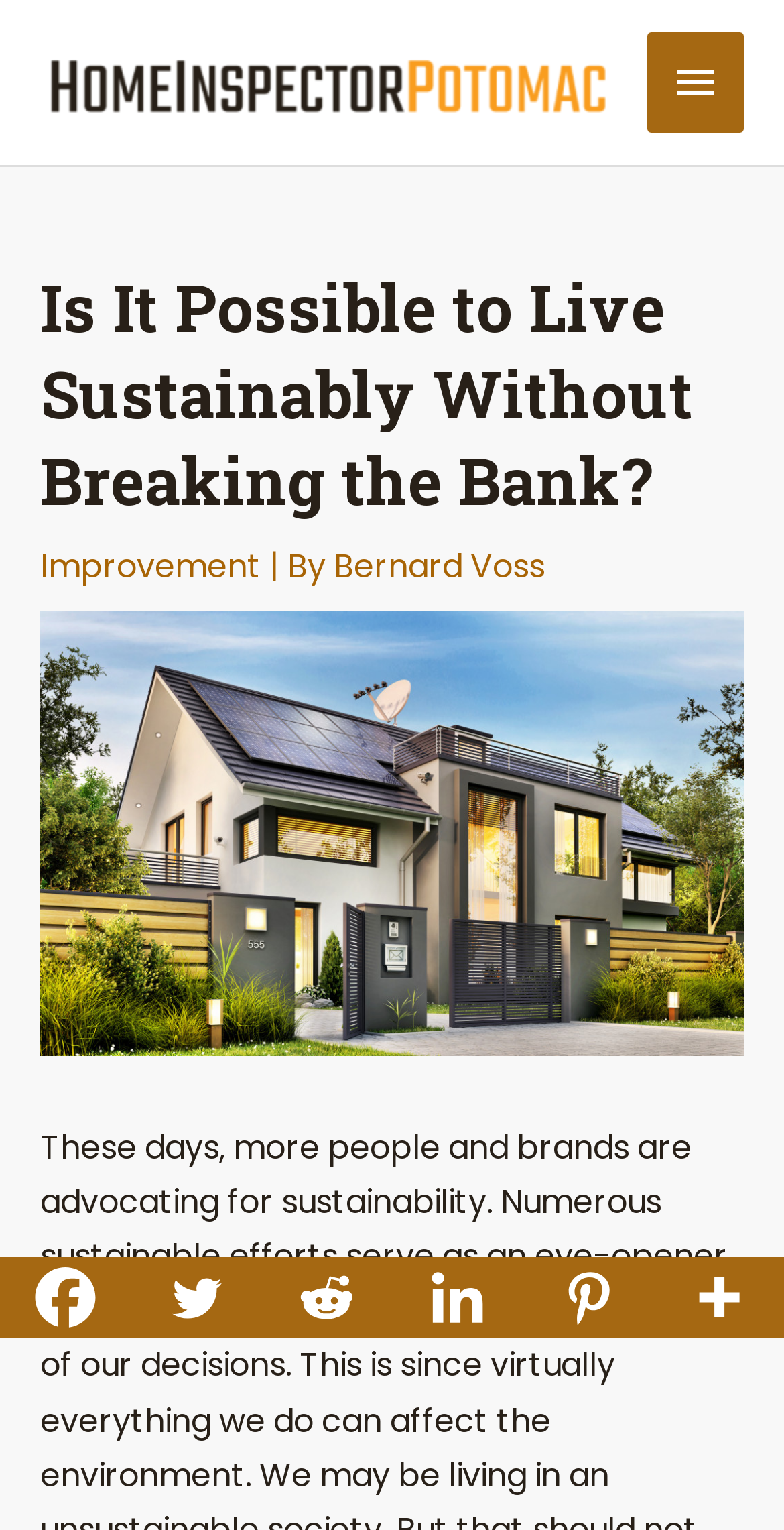Please locate the bounding box coordinates of the element's region that needs to be clicked to follow the instruction: "Visit 'Islam'". The bounding box coordinates should be provided as four float numbers between 0 and 1, i.e., [left, top, right, bottom].

None